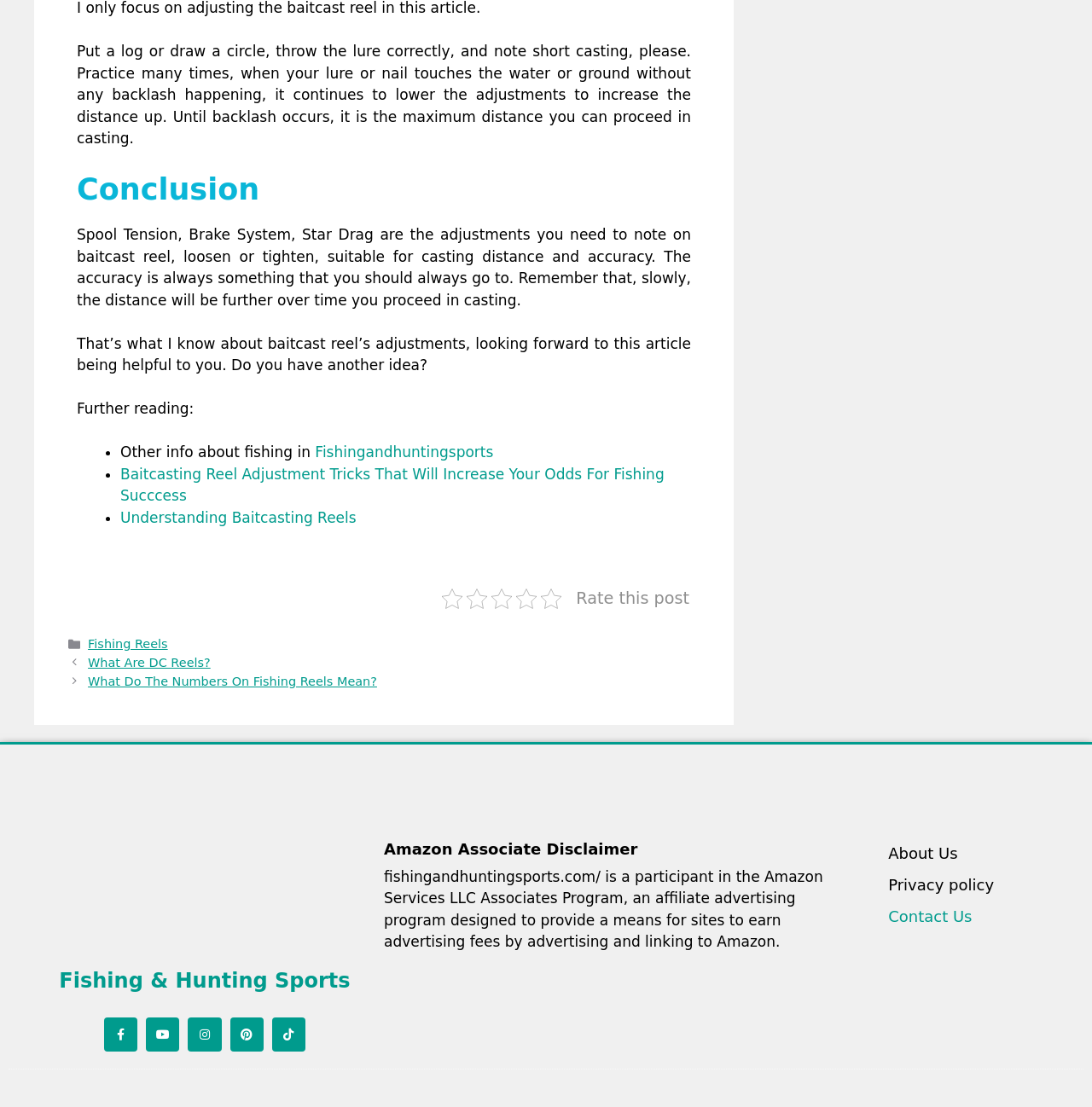Give a one-word or short phrase answer to the question: 
How many links are provided under 'Further reading'?

3